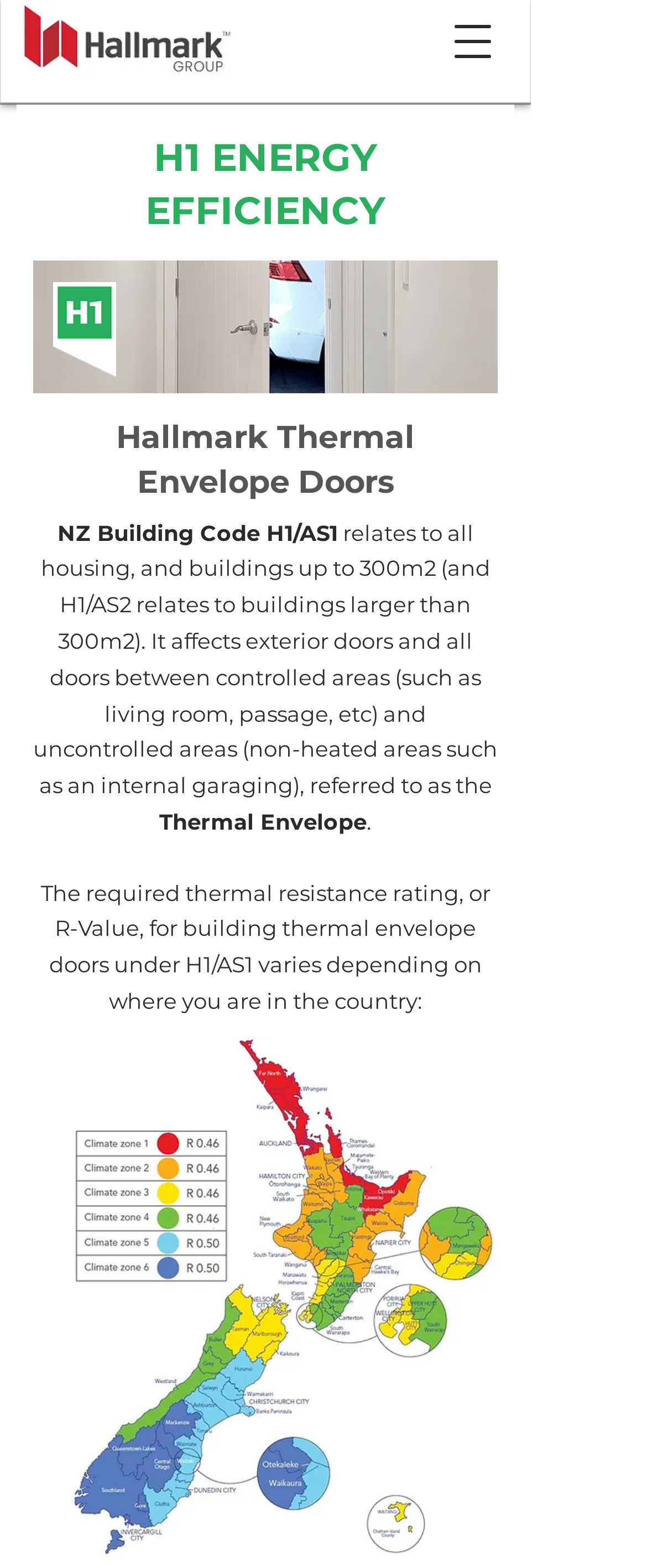Using the format (top-left x, top-left y, bottom-right x, bottom-right y), and given the element description, identify the bounding box coordinates within the screenshot: aria-label="Open navigation menu"

[0.667, 0.0, 0.795, 0.053]